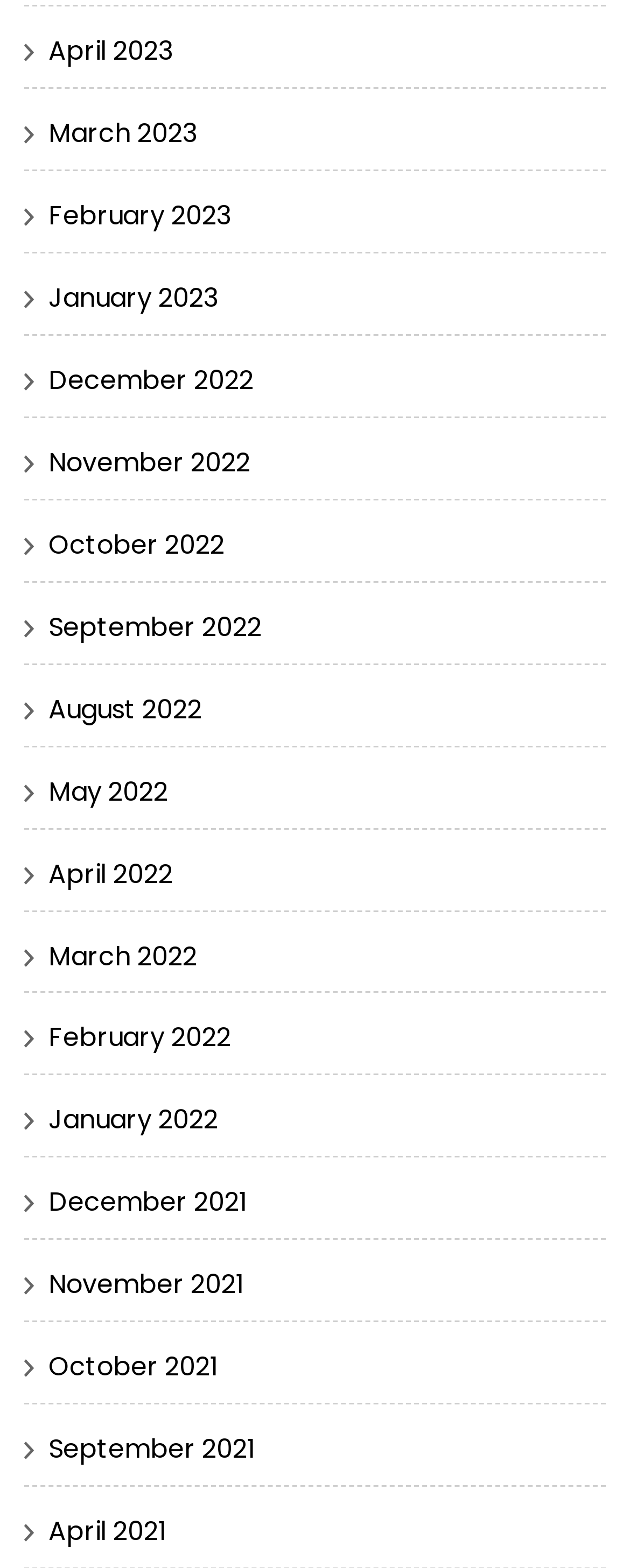Determine the bounding box coordinates of the clickable element necessary to fulfill the instruction: "view September 2021". Provide the coordinates as four float numbers within the 0 to 1 range, i.e., [left, top, right, bottom].

[0.077, 0.913, 0.405, 0.936]